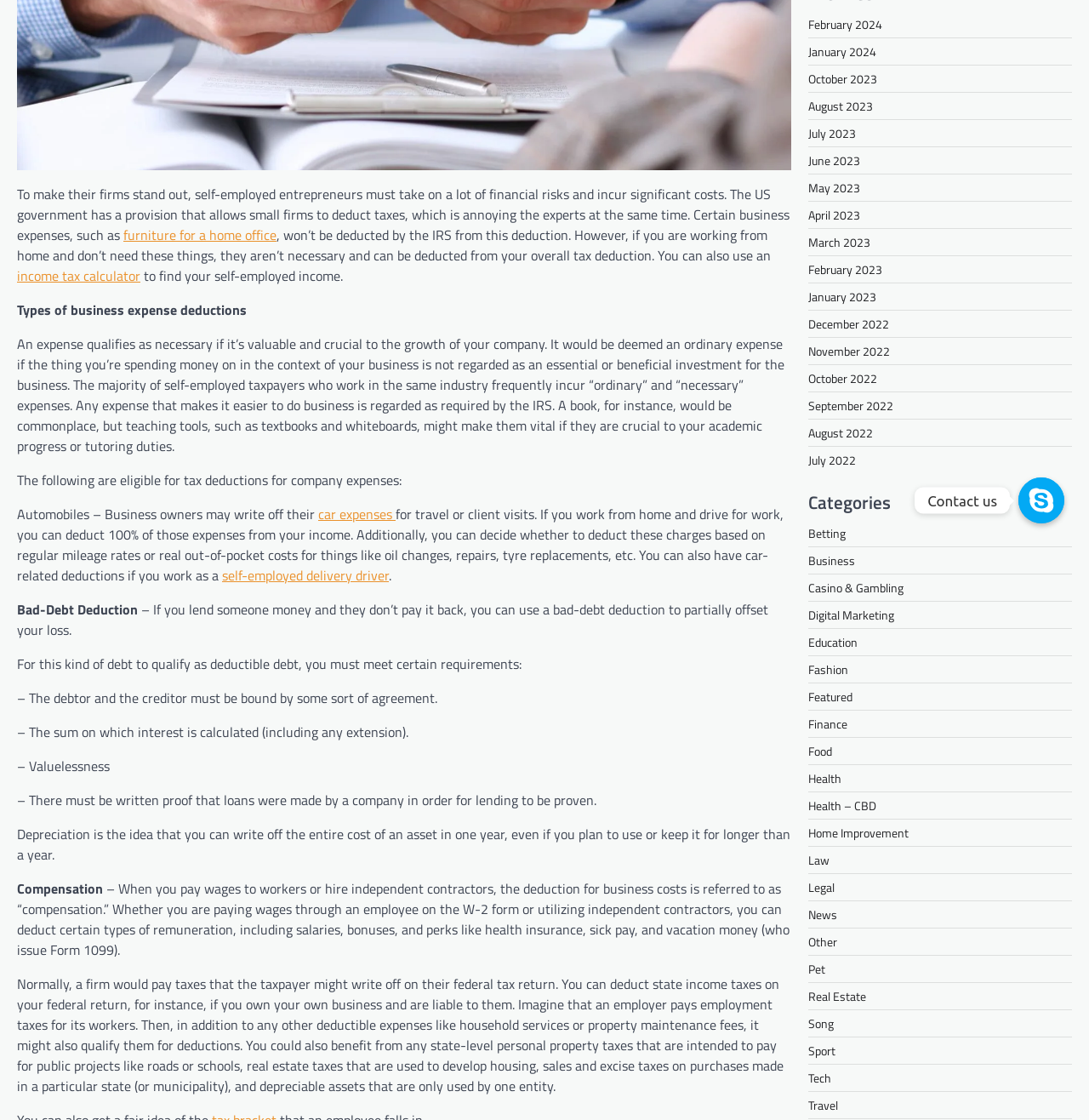Using the format (top-left x, top-left y, bottom-right x, bottom-right y), and given the element description, identify the bounding box coordinates within the screenshot: Food

[0.742, 0.663, 0.764, 0.678]